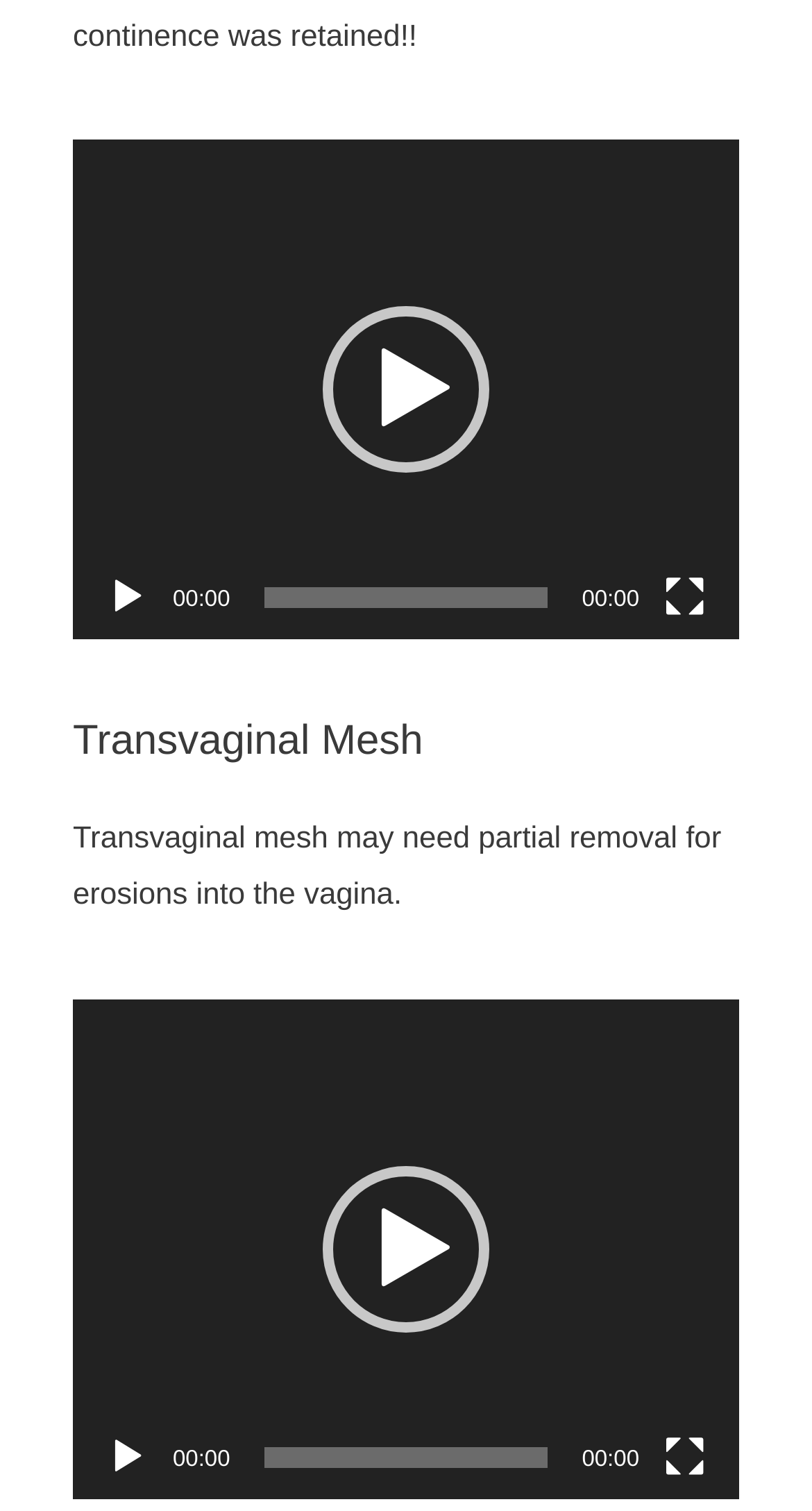Please determine the bounding box coordinates of the section I need to click to accomplish this instruction: "Enter full screen mode".

[0.818, 0.382, 0.869, 0.41]